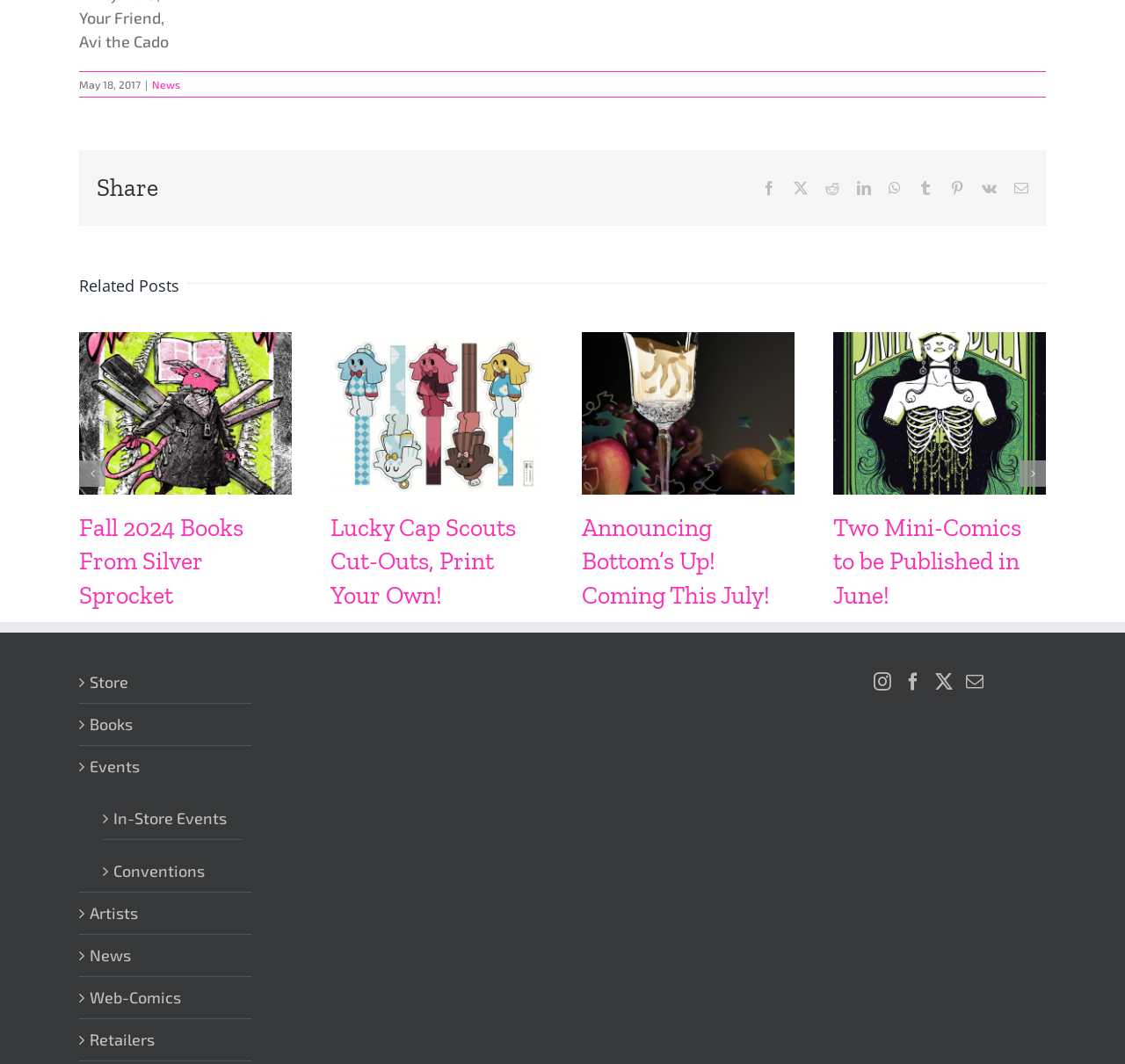Find the bounding box coordinates of the element I should click to carry out the following instruction: "Check news".

[0.135, 0.073, 0.16, 0.085]